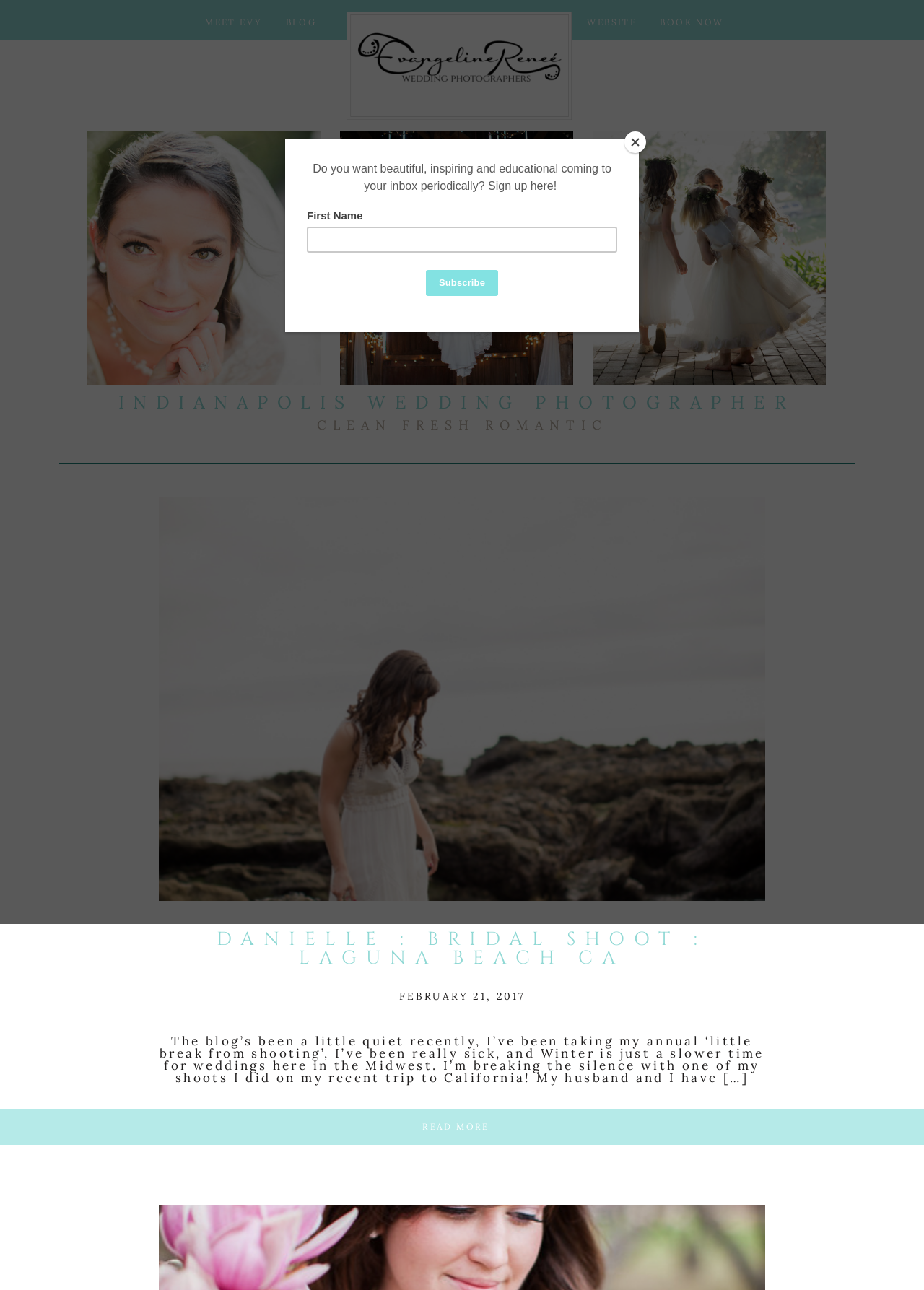Could you provide the bounding box coordinates for the portion of the screen to click to complete this instruction: "Read the 'Herbal Teas For Better Digestion' article"?

None